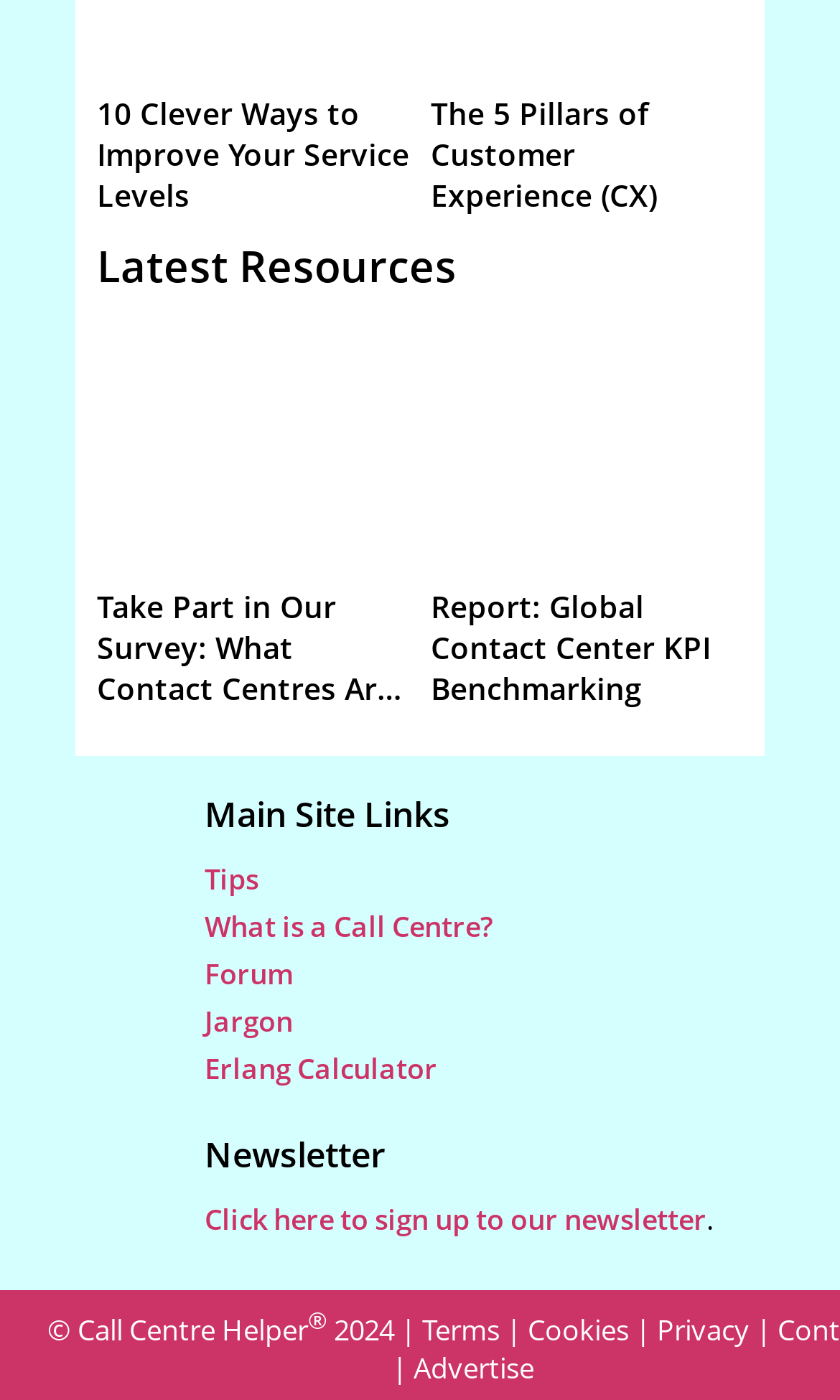Indicate the bounding box coordinates of the clickable region to achieve the following instruction: "Click on the link to Tips."

[0.244, 0.613, 0.308, 0.641]